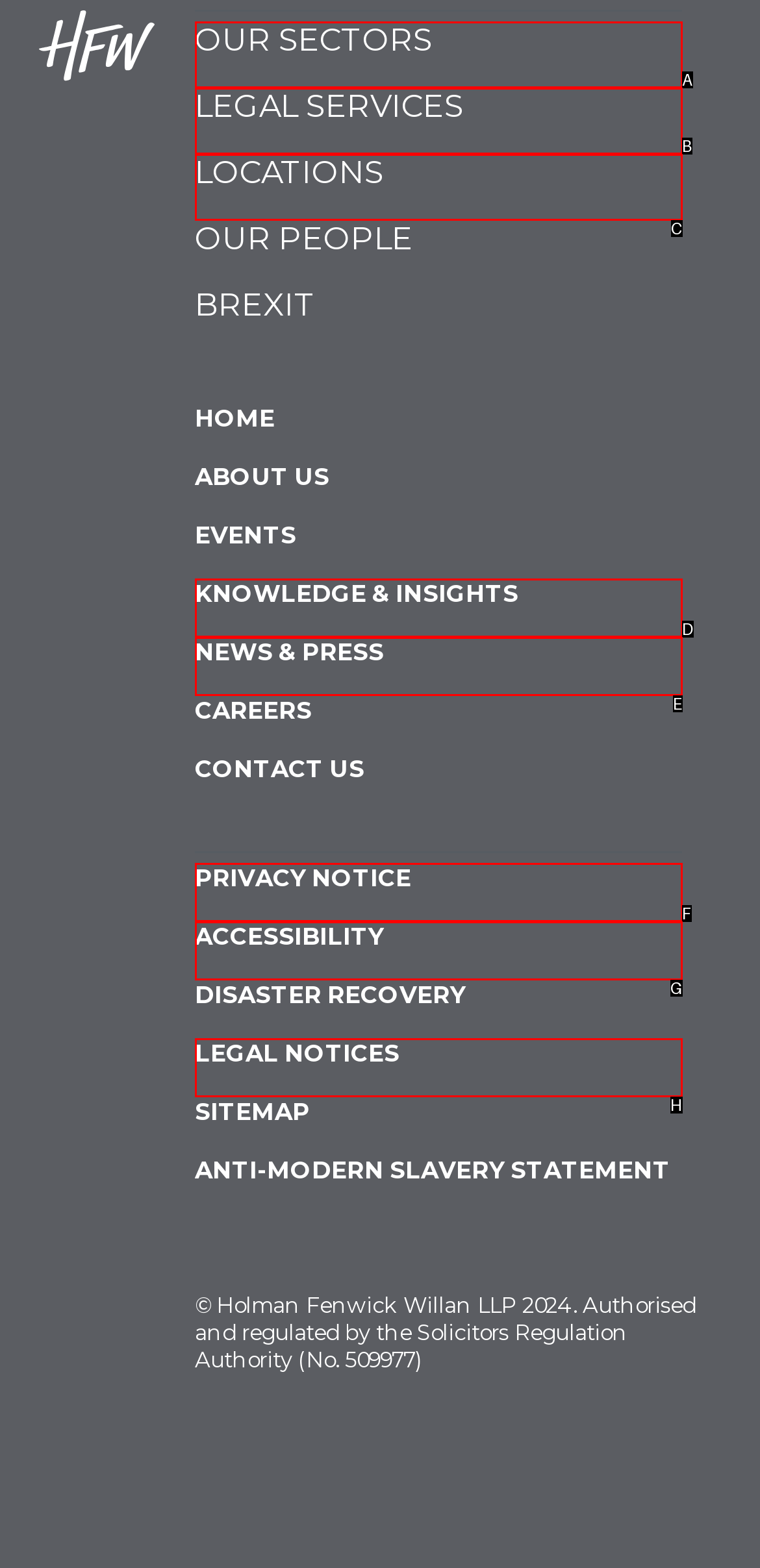Refer to the element description: Our Sectors and identify the matching HTML element. State your answer with the appropriate letter.

A